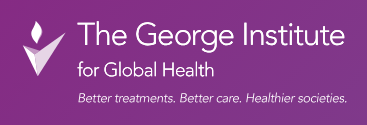Please examine the image and answer the question with a detailed explanation:
What does the abstract symbol on the left represent?

The abstract symbol on the left of the logo resembles a stylized flame or checkmark, which represents innovation and progress in health care, highlighting the institute's commitment to advancing public health and medical research.